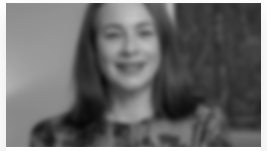Answer the following in one word or a short phrase: 
When was María Fernanda Espinosa's appointment announced?

10 May 2024